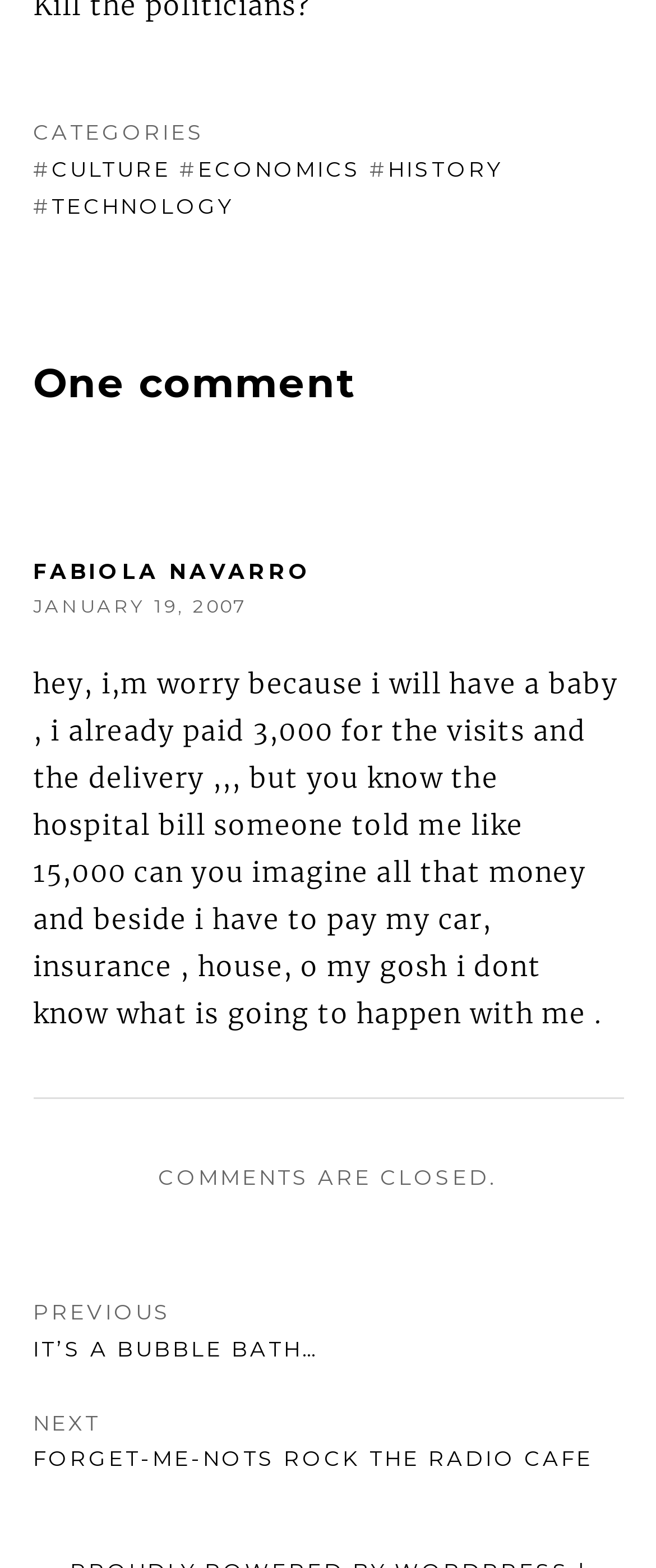Could you determine the bounding box coordinates of the clickable element to complete the instruction: "view categories"? Provide the coordinates as four float numbers between 0 and 1, i.e., [left, top, right, bottom].

[0.05, 0.077, 0.312, 0.093]